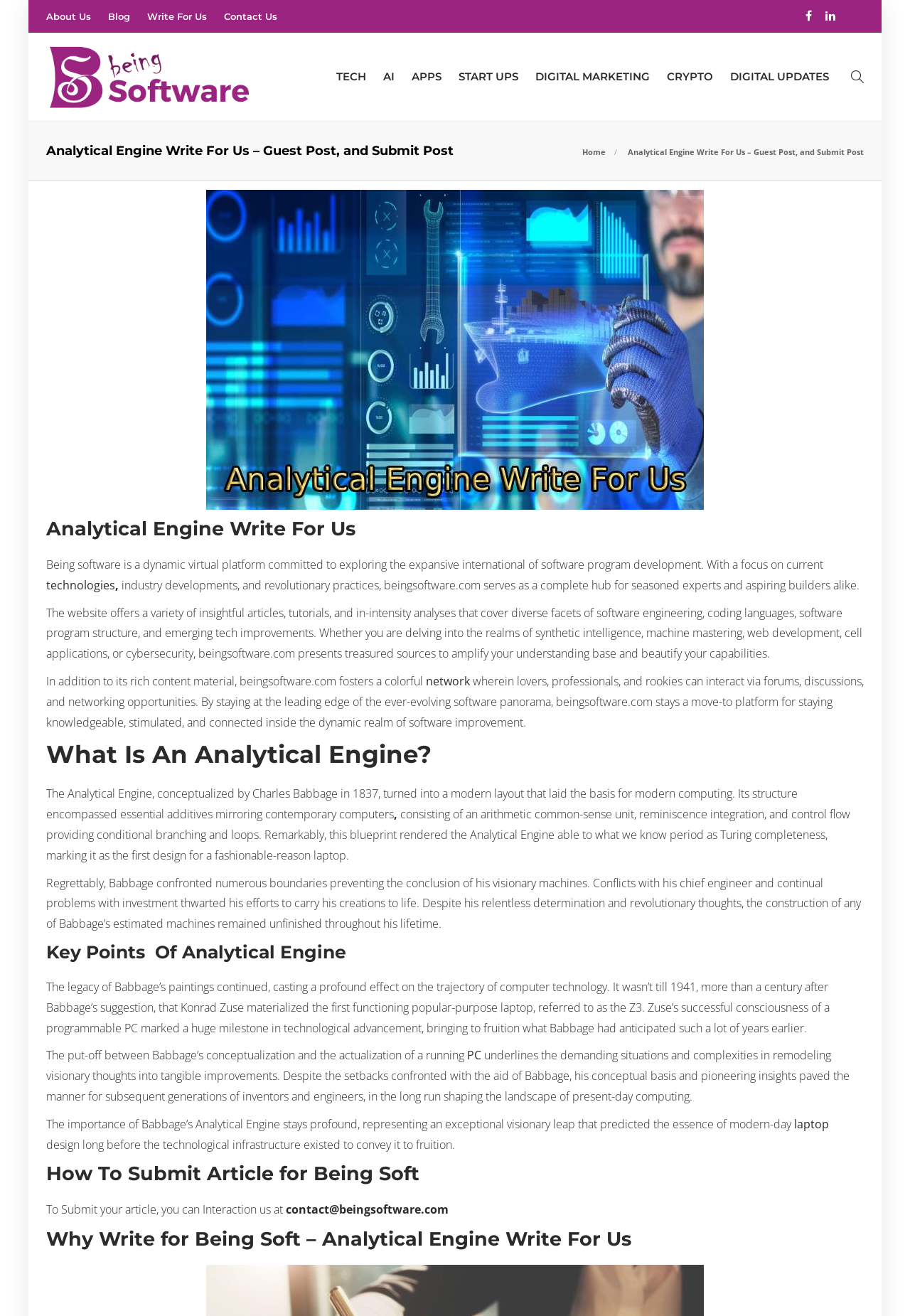What is the name of the website?
Based on the image, provide your answer in one word or phrase.

Being Software